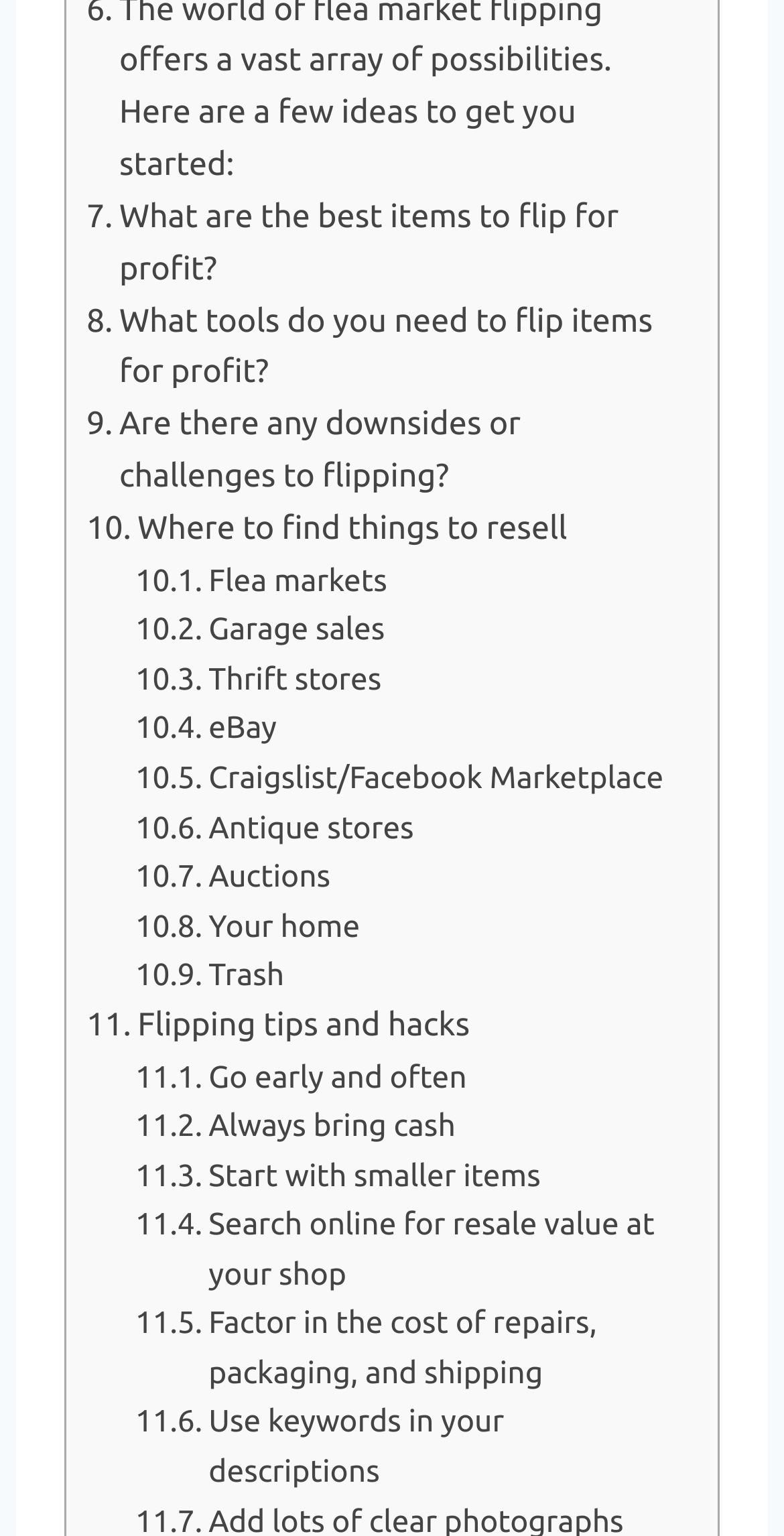Please specify the bounding box coordinates of the element that should be clicked to execute the given instruction: 'Read about the importance of going early and often'. Ensure the coordinates are four float numbers between 0 and 1, expressed as [left, top, right, bottom].

[0.172, 0.685, 0.595, 0.717]